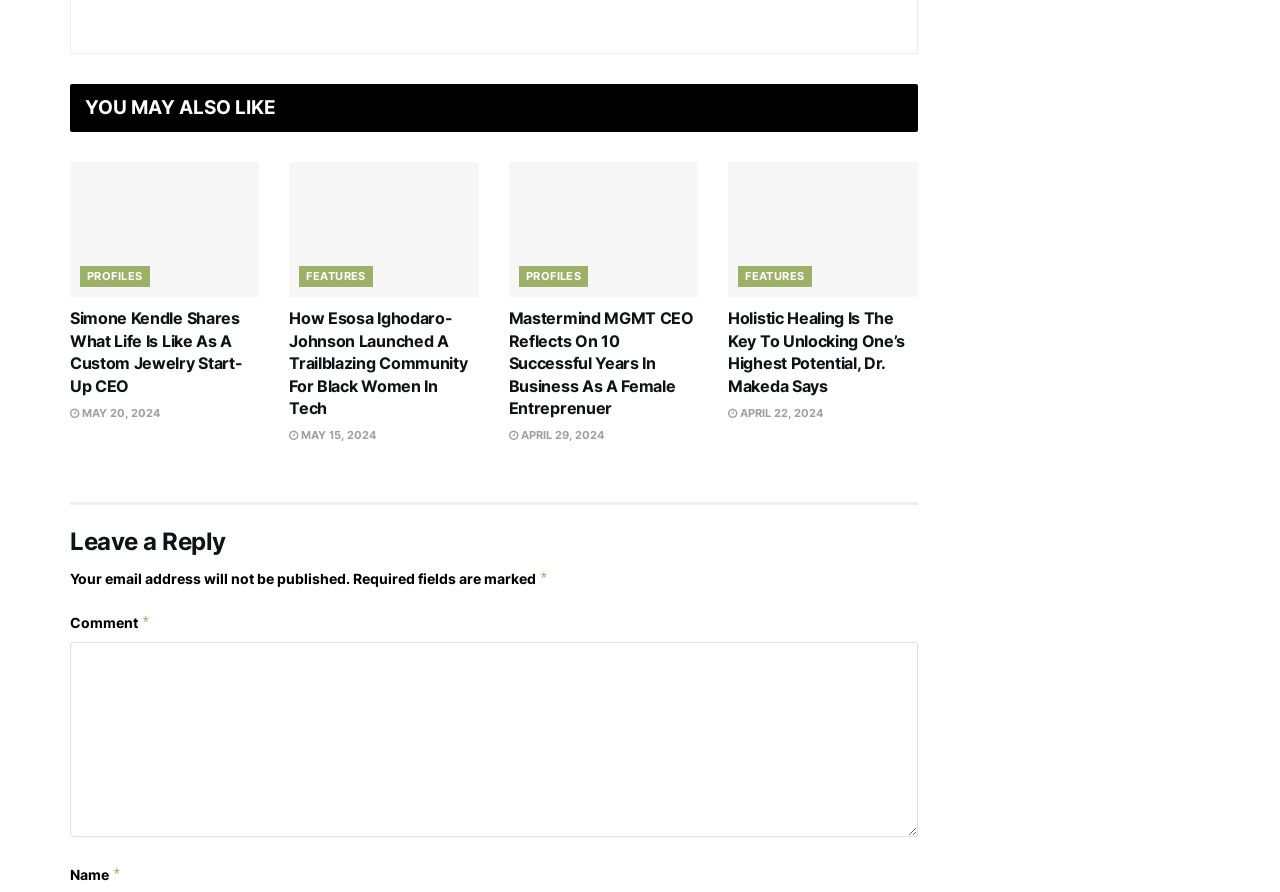Provide the bounding box coordinates for the area that should be clicked to complete the instruction: "Click on the article about Simone Kendle".

[0.055, 0.182, 0.203, 0.333]